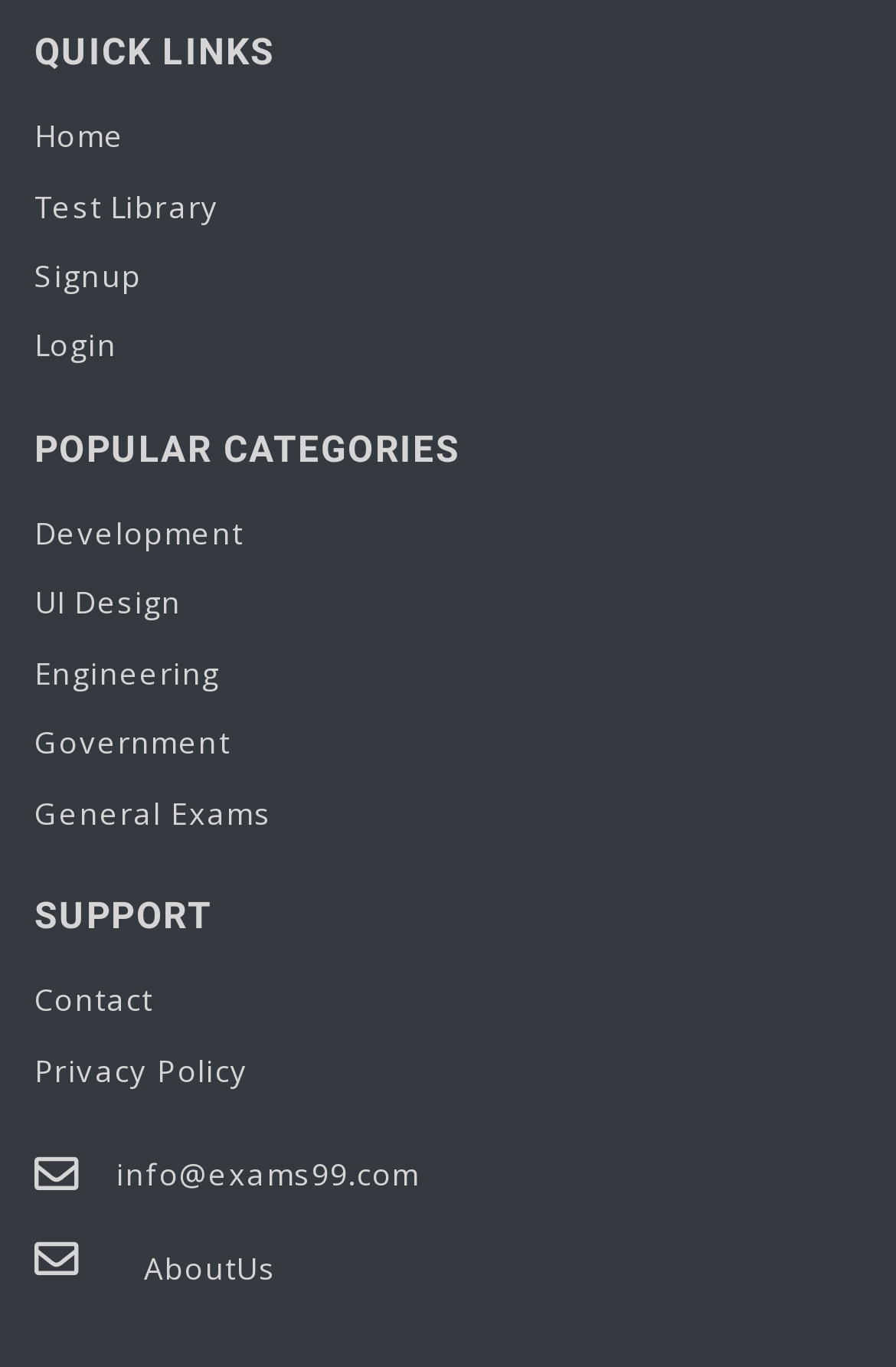Identify the bounding box coordinates of the region that should be clicked to execute the following instruction: "contact support".

[0.038, 0.706, 0.962, 0.758]